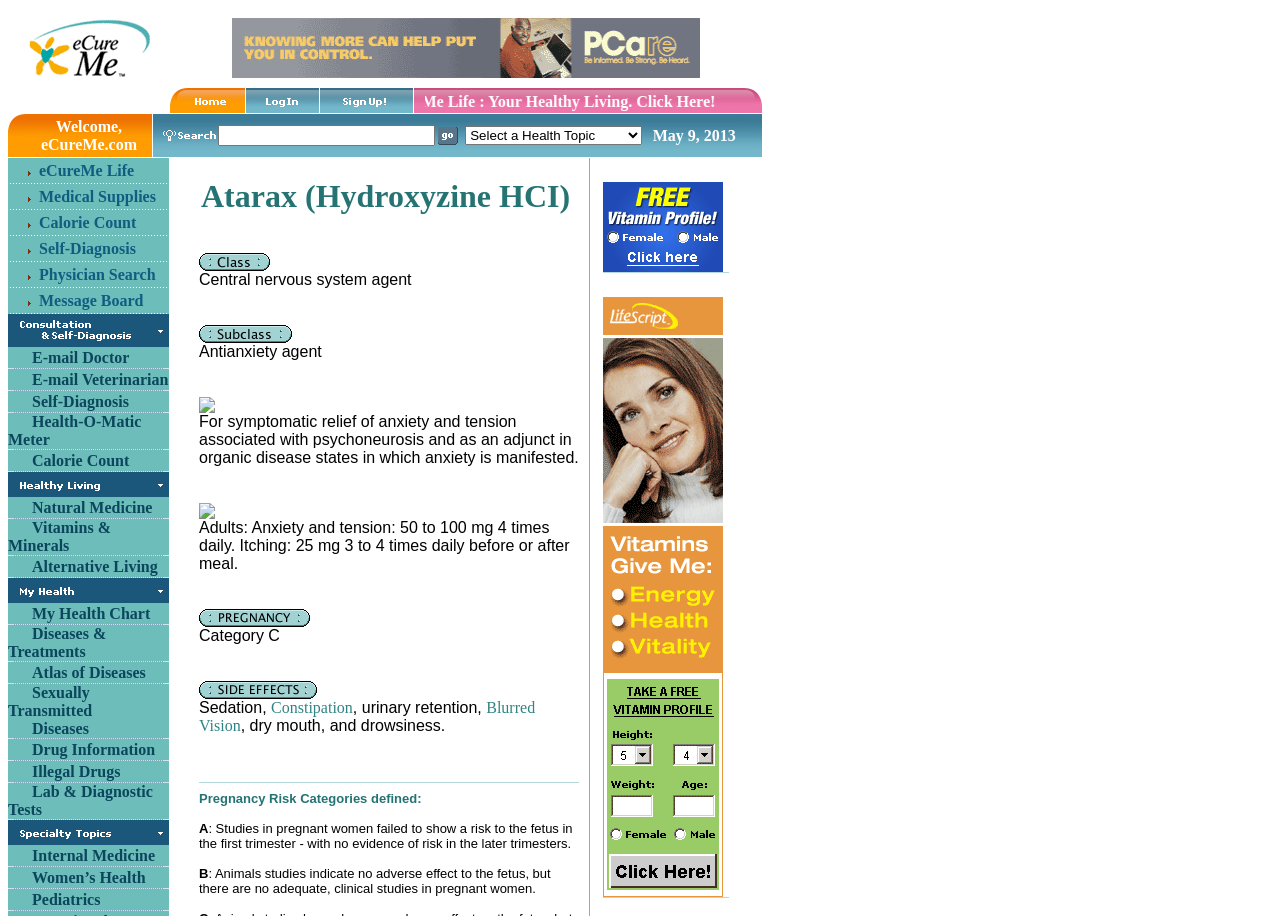What is the purpose of the textbox in the webpage?
Kindly give a detailed and elaborate answer to the question.

The textbox in the webpage is used for searching medical contents, as indicated by the image next to it with the text 'medical contents search'.